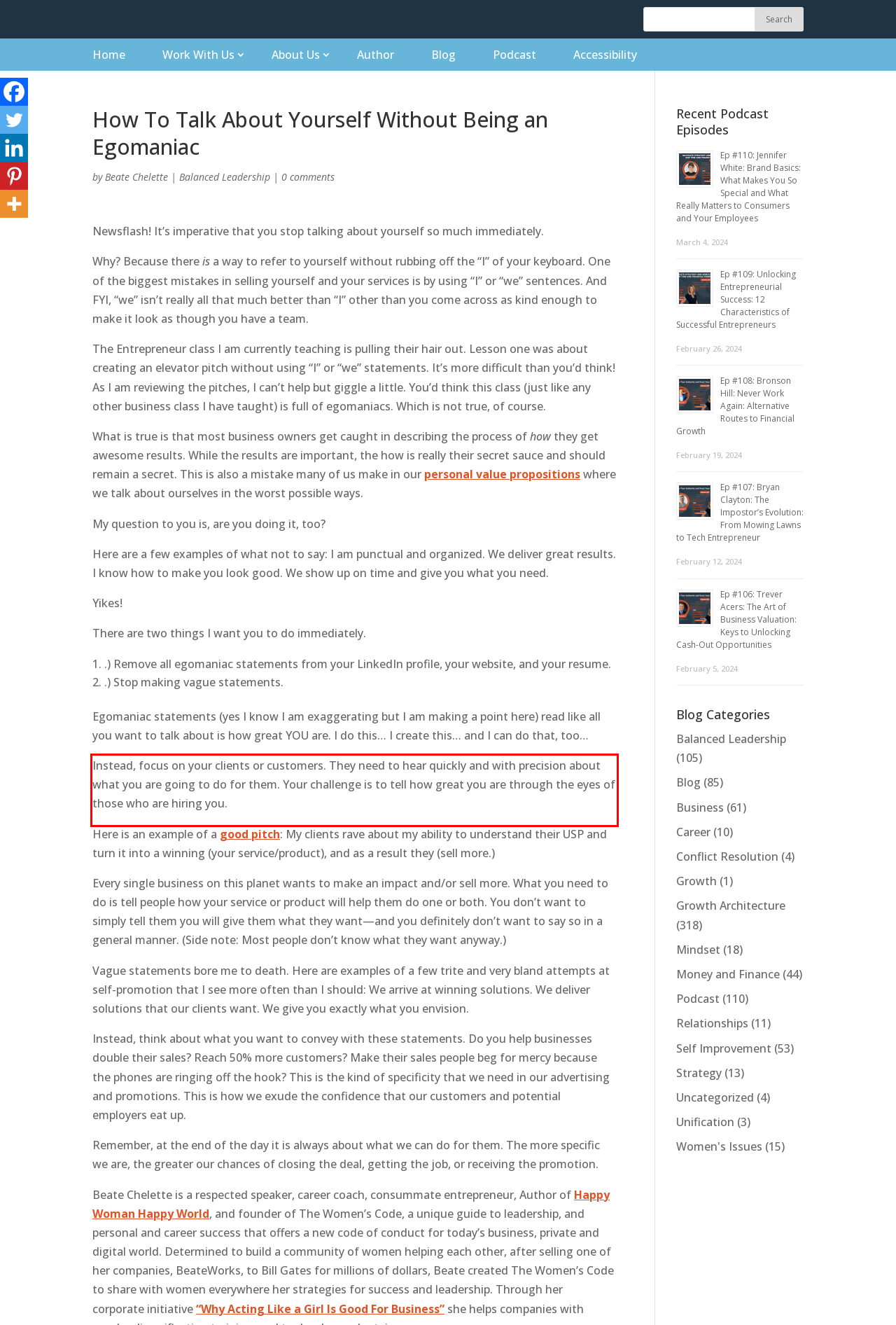You are given a screenshot with a red rectangle. Identify and extract the text within this red bounding box using OCR.

Instead, focus on your clients or customers. They need to hear quickly and with precision about what you are going to do for them. Your challenge is to tell how great you are through the eyes of those who are hiring you.